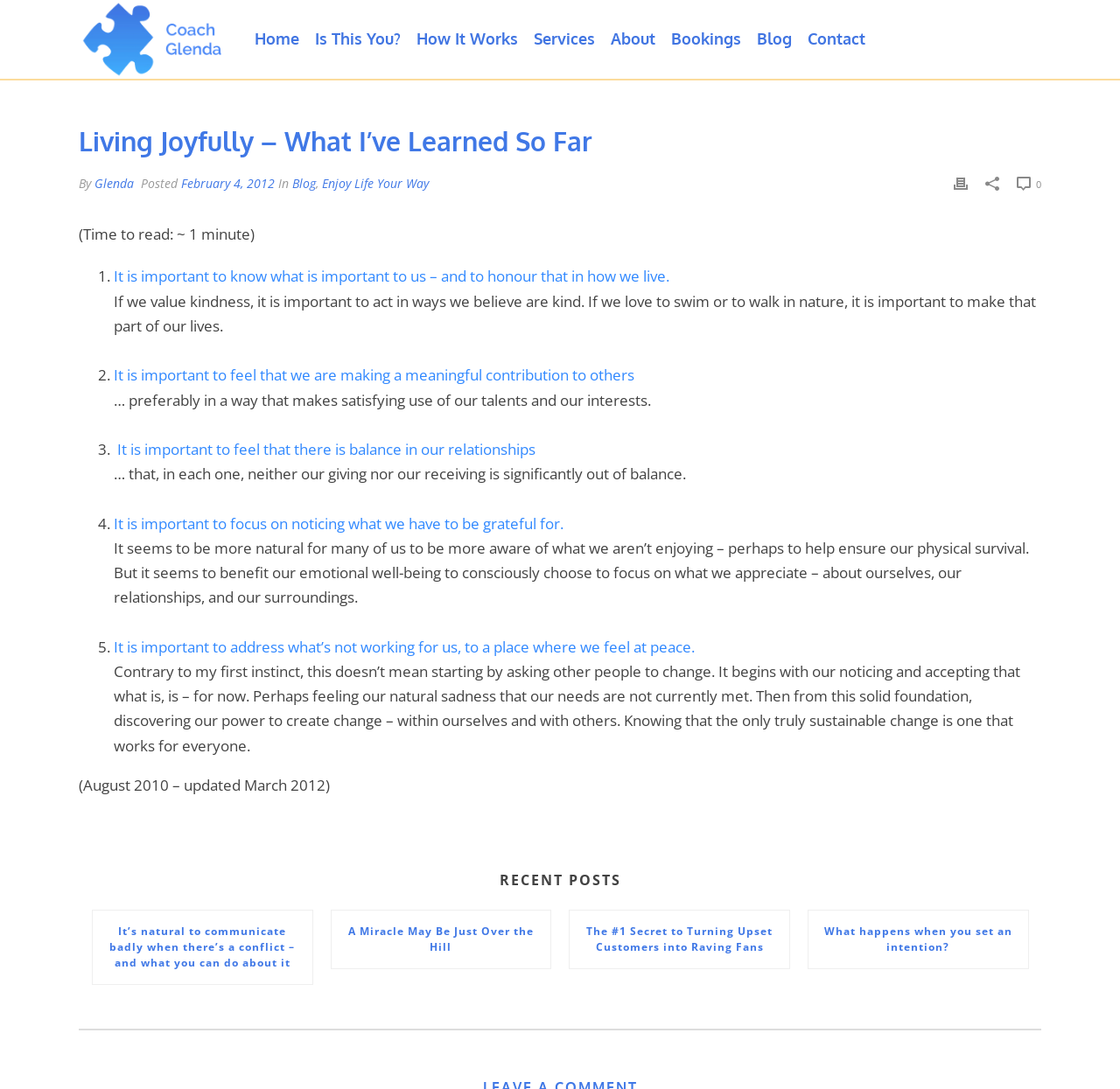Identify the bounding box for the UI element that is described as follows: "Home".

[0.222, 0.014, 0.273, 0.055]